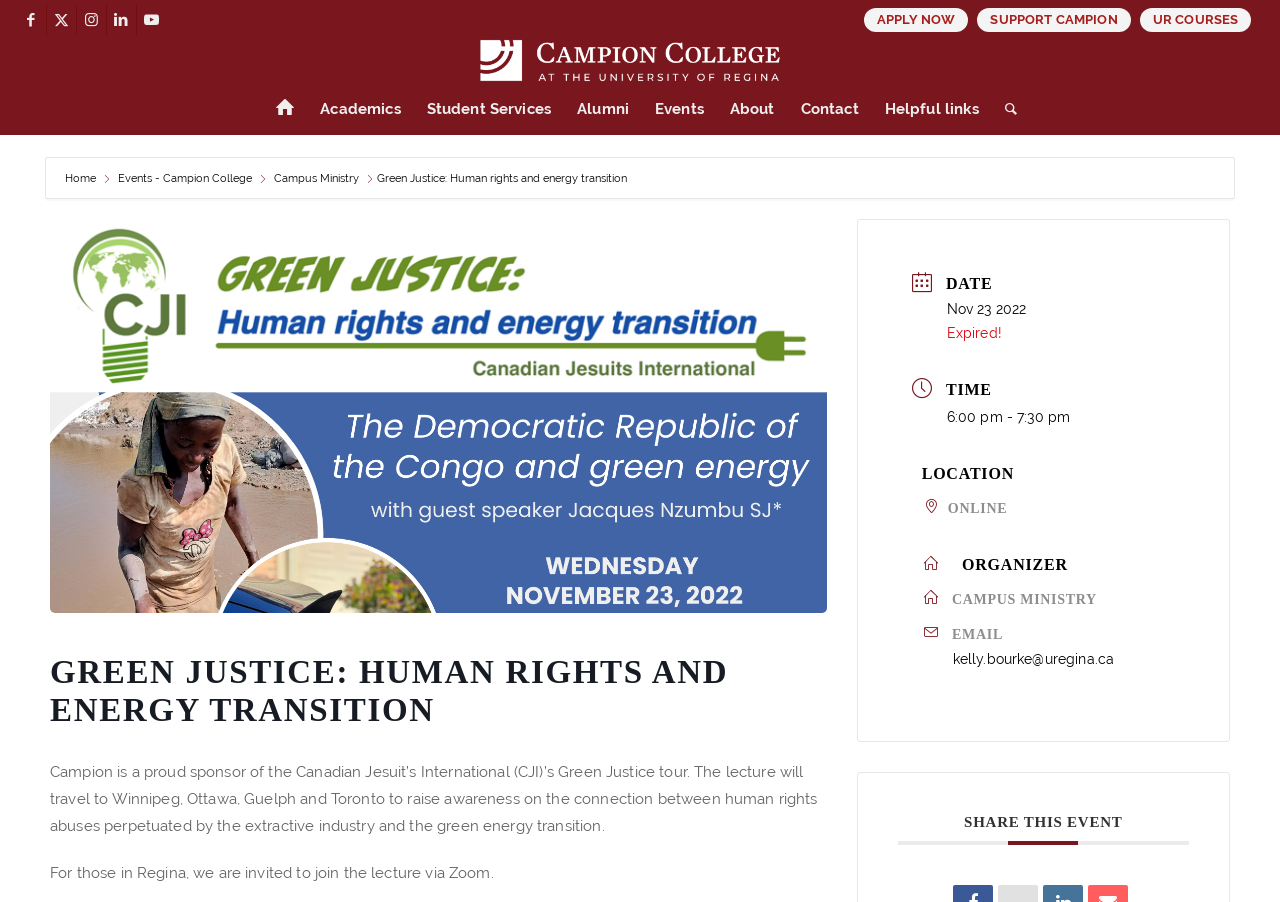Identify the bounding box coordinates for the region to click in order to carry out this instruction: "Search for events". Provide the coordinates using four float numbers between 0 and 1, formatted as [left, top, right, bottom].

[0.775, 0.093, 0.794, 0.149]